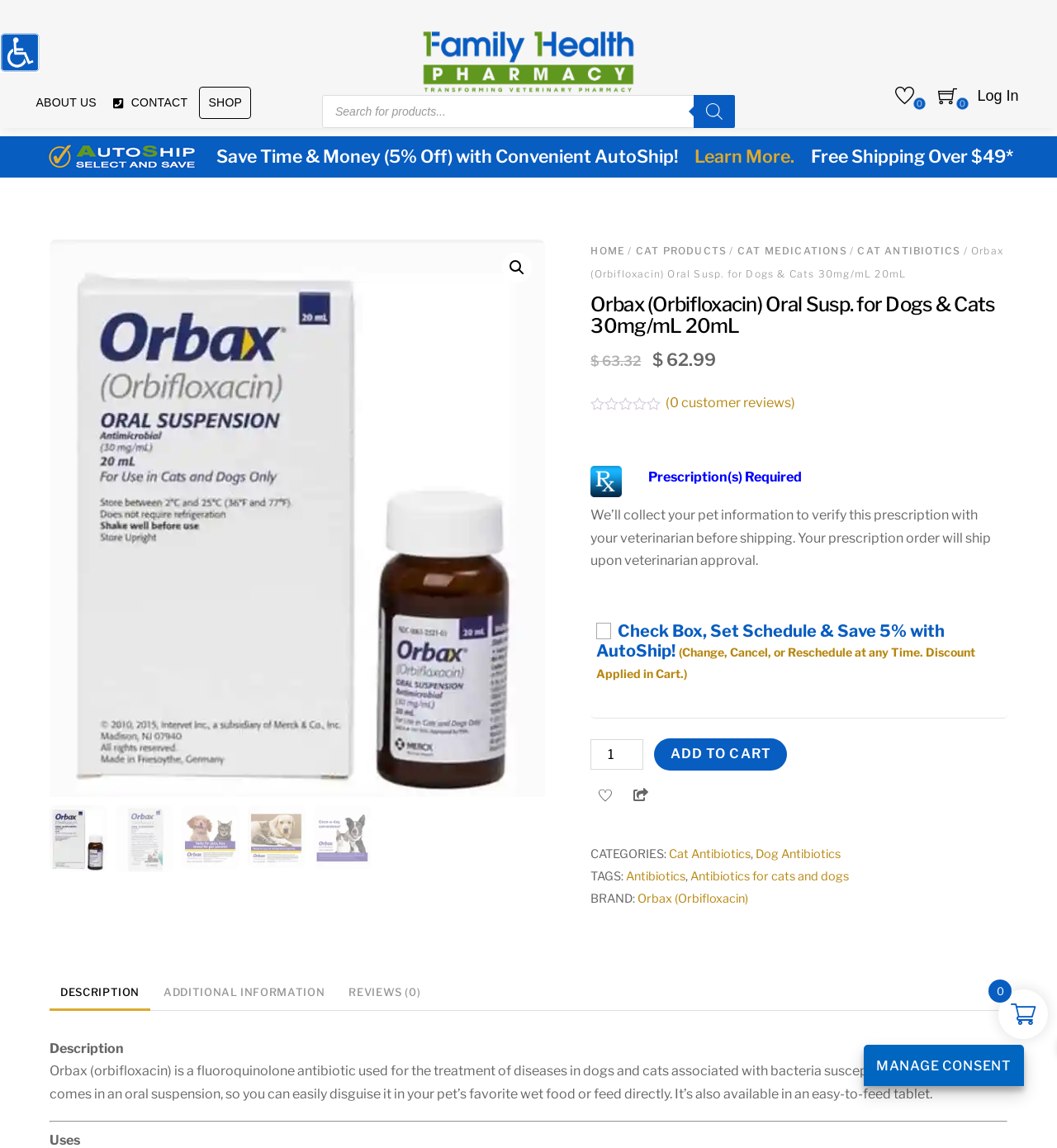What is the price of the Orbax Oral Suspension?
Provide a detailed answer to the question using information from the image.

I found the answer by looking at the product information section, where the current price is displayed as '$62.99'.